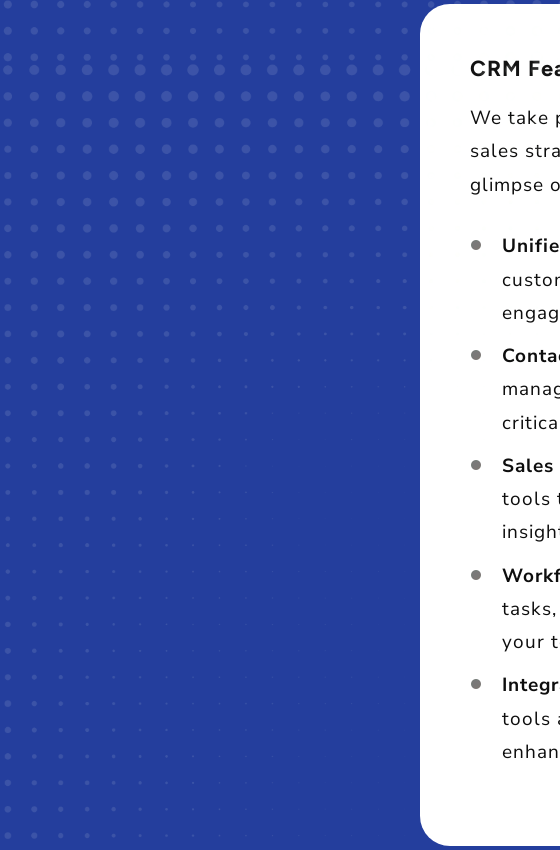What is the purpose of 'Workflow Automation' in CRM software?
Using the image, respond with a single word or phrase.

Streamlining repetitive tasks